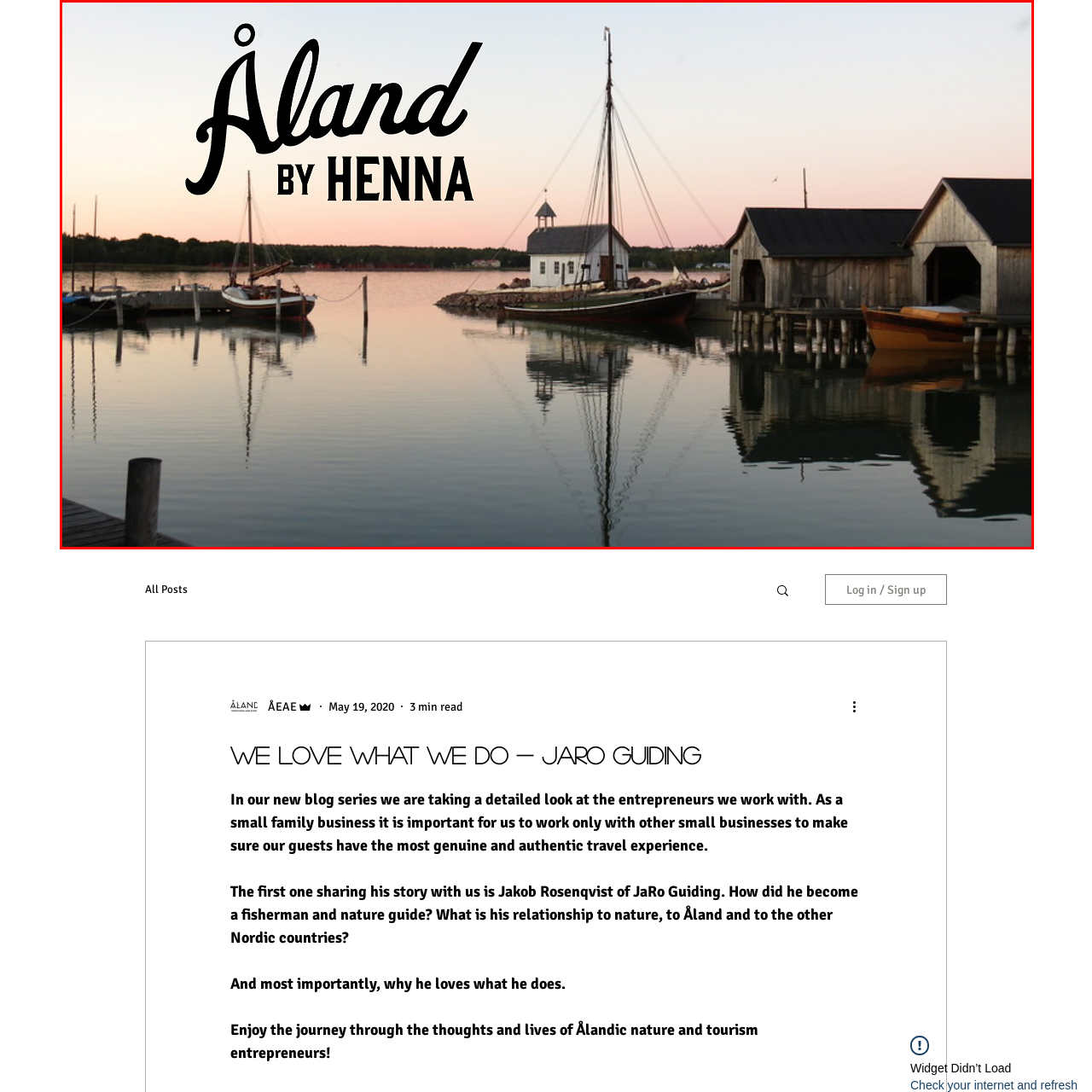What is the color of the roof of the quaint white building? Look at the image outlined by the red bounding box and provide a succinct answer in one word or a brief phrase.

blue